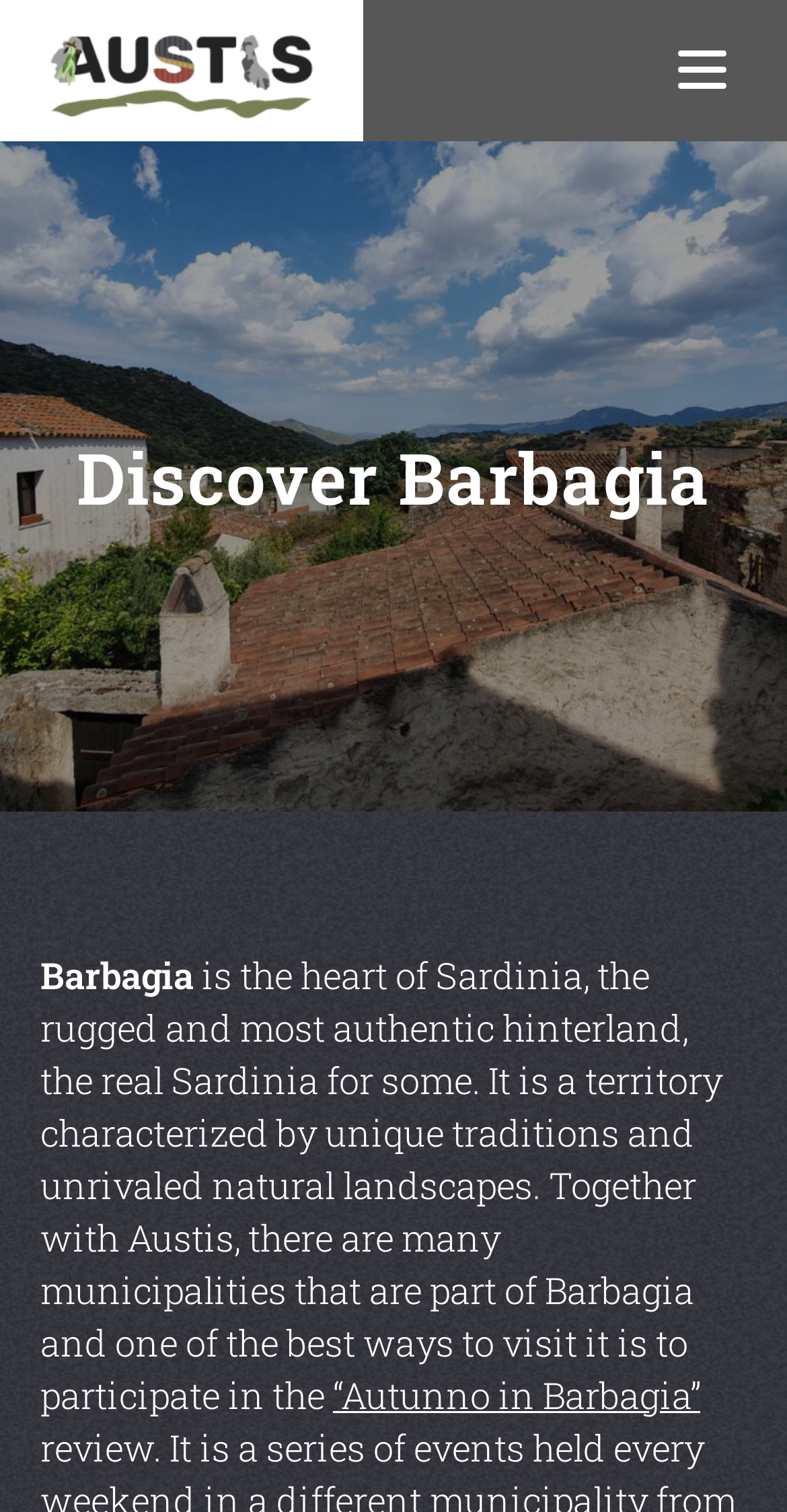Please give a concise answer to this question using a single word or phrase: 
What is the relationship between Barbagia and Austis?

Austis is part of Barbagia